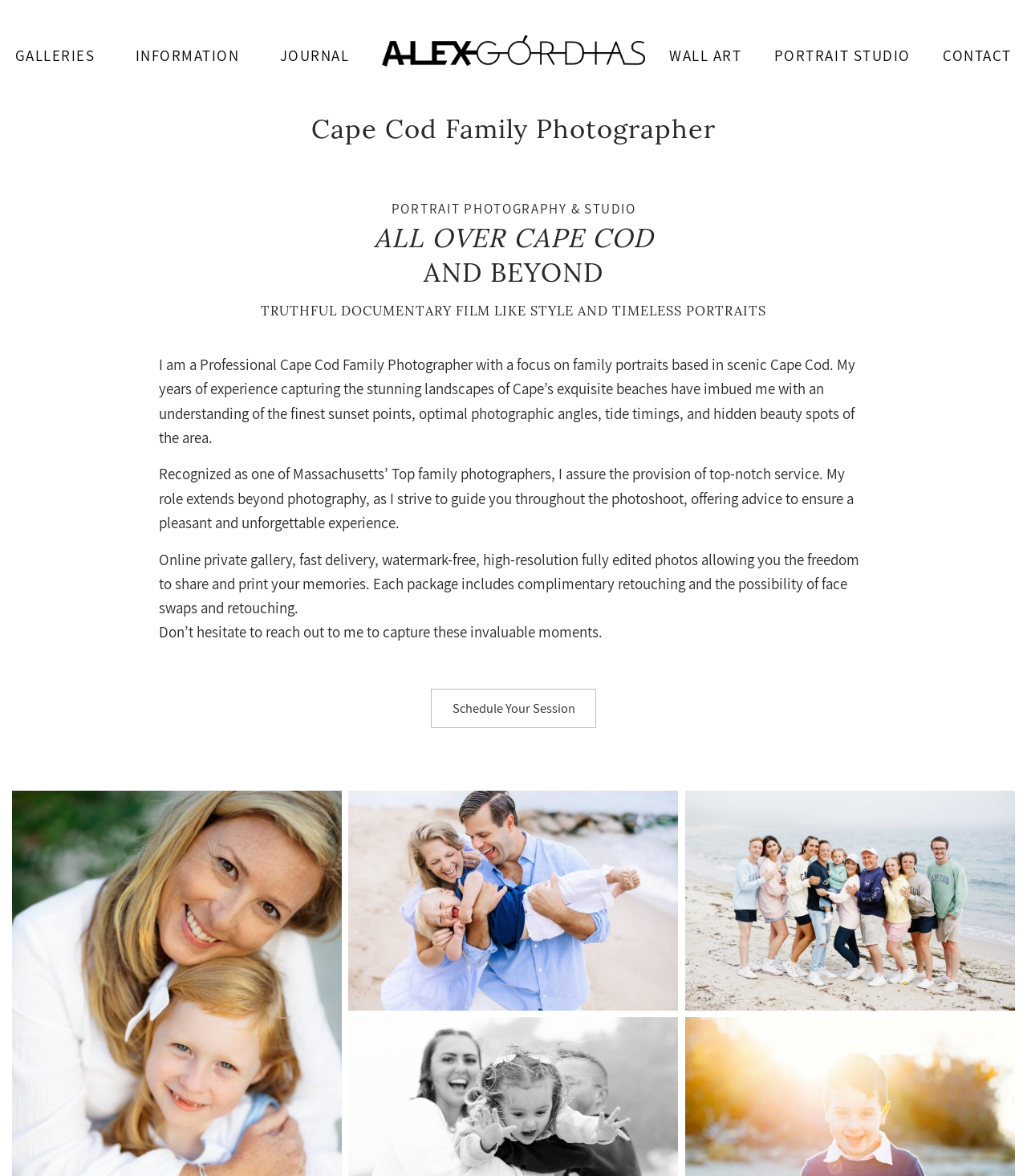Locate and extract the text of the main heading on the webpage.

Cape Cod Family Photographer